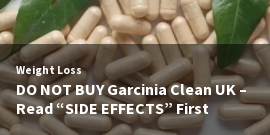Respond to the question below with a single word or phrase:
What is the purpose of the green leaves?

Symbolize natural ingredients